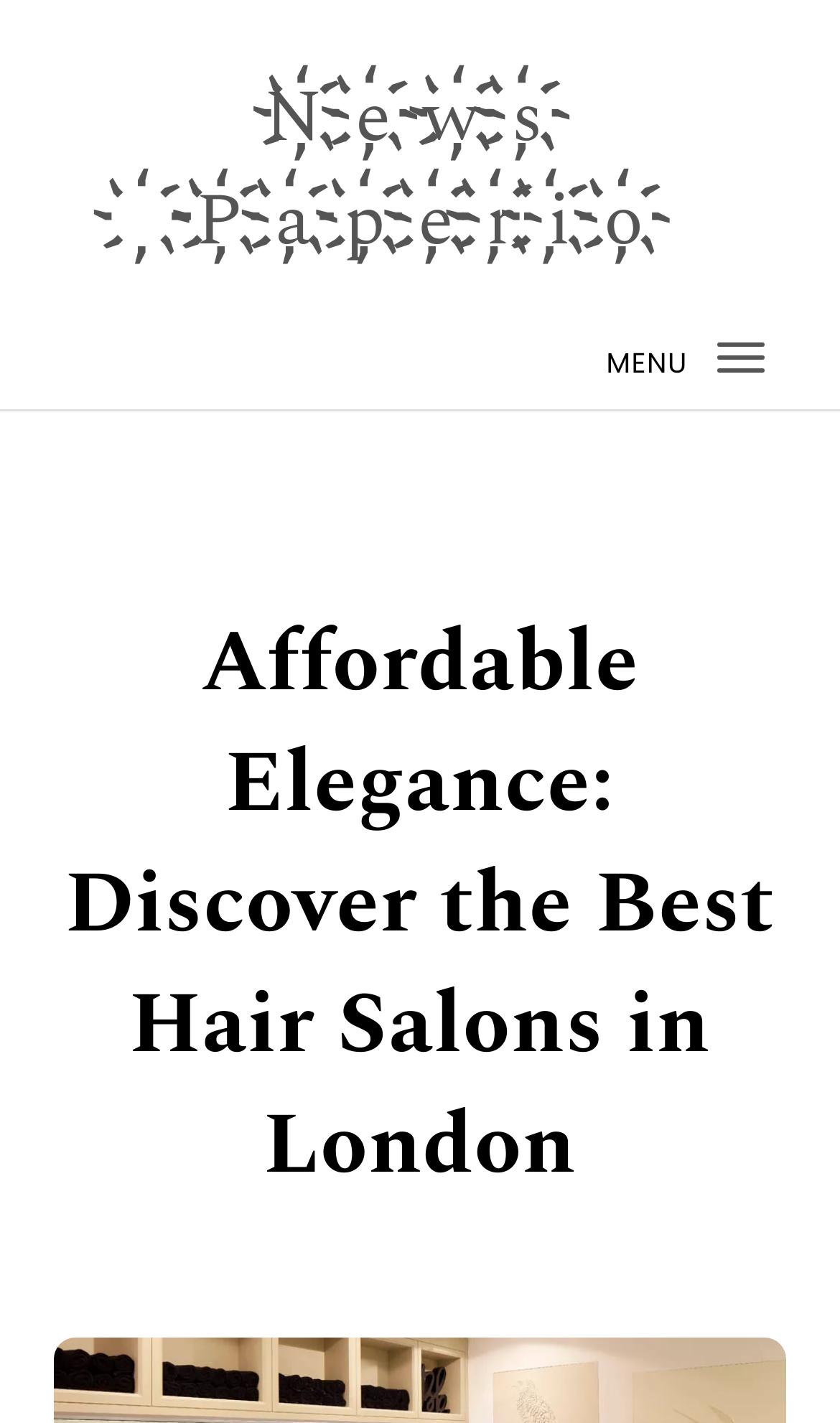Provide the bounding box coordinates of the UI element that matches the description: "Toggle navigation".

[0.829, 0.227, 0.937, 0.276]